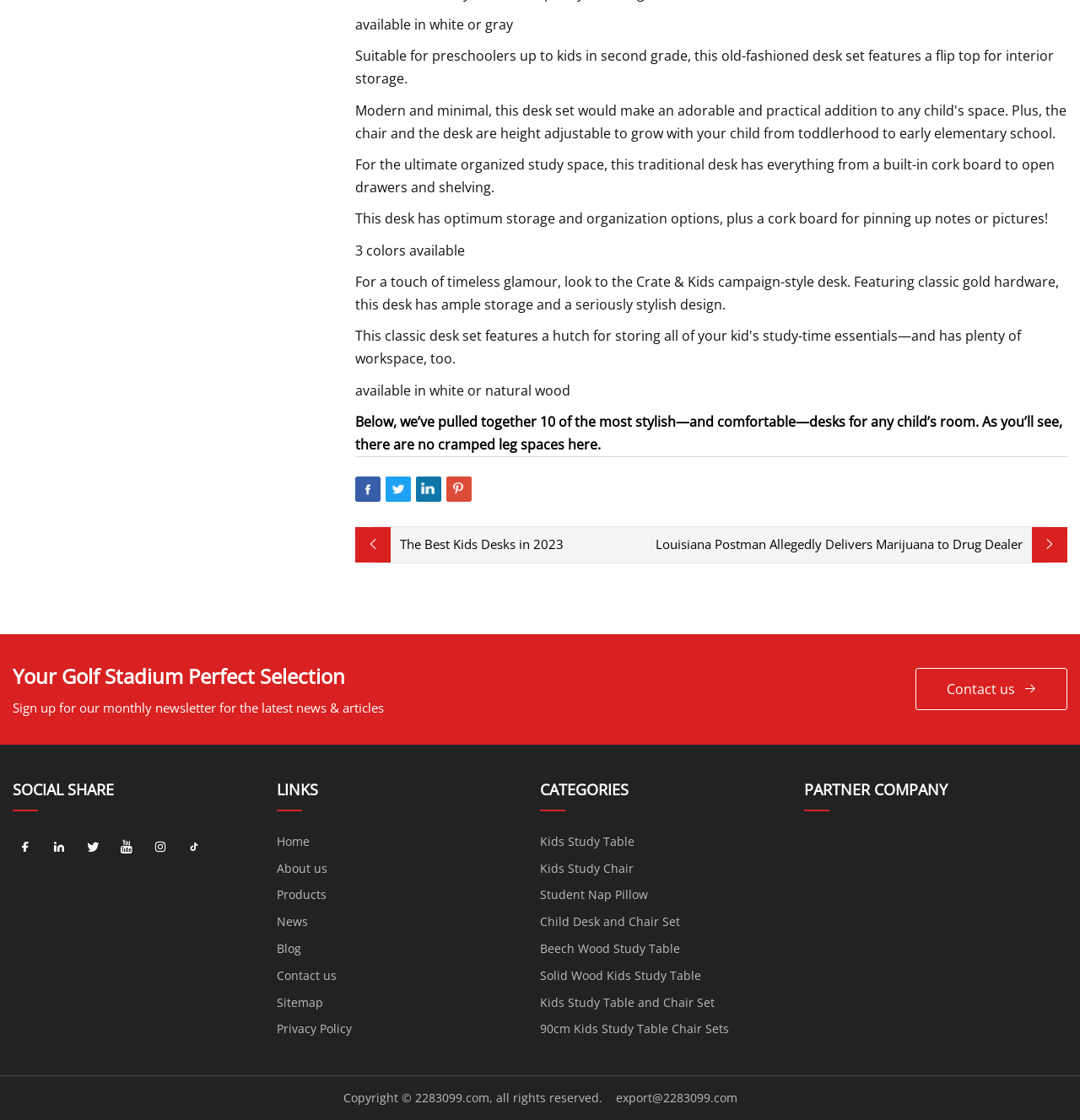Determine the bounding box coordinates of the clickable region to execute the instruction: "Read the article 'The Best Kids Desks in 2023'". The coordinates should be four float numbers between 0 and 1, denoted as [left, top, right, bottom].

[0.37, 0.478, 0.522, 0.493]